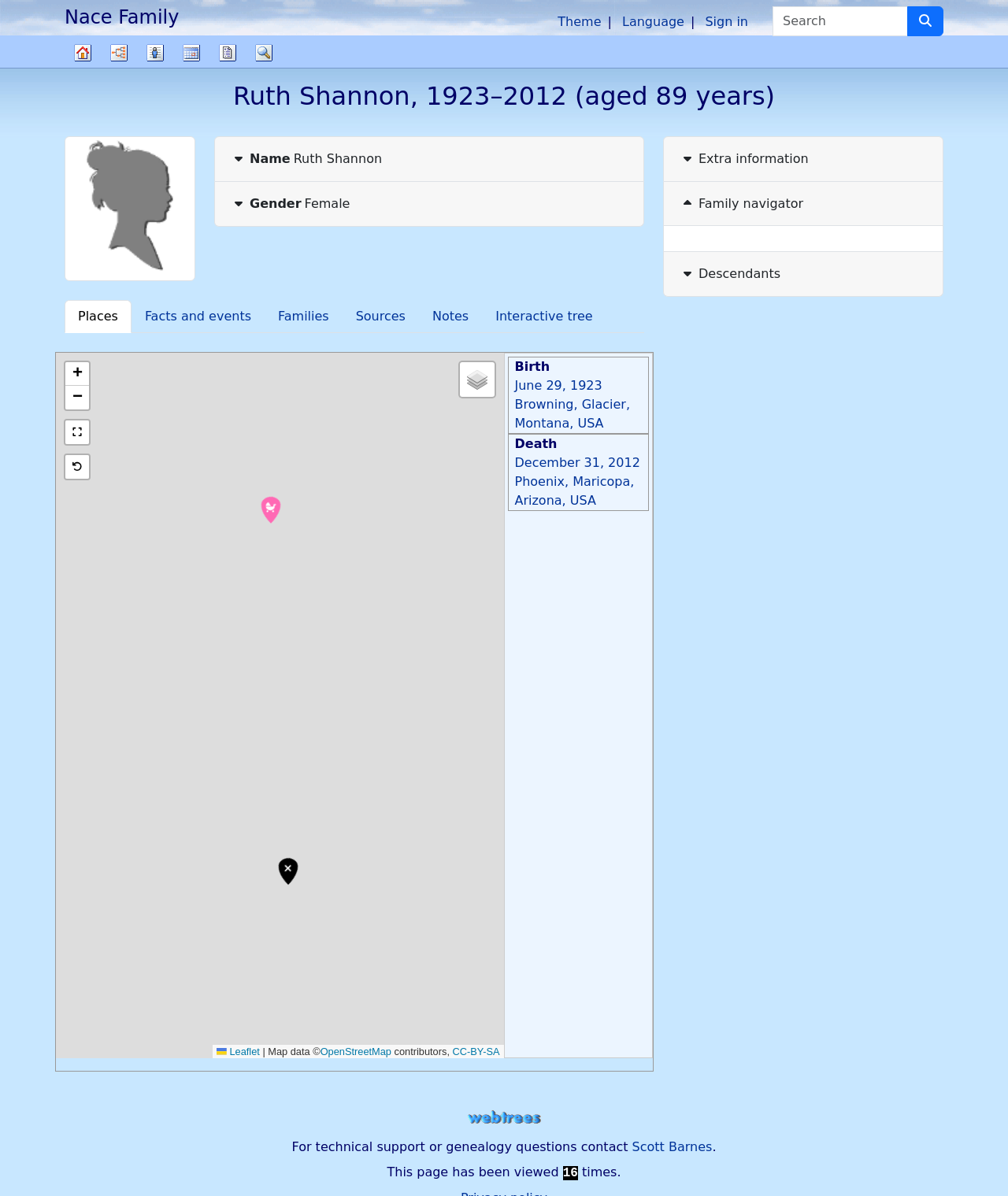Identify the bounding box coordinates for the UI element described as follows: Phoenix, Maricopa, Arizona, USA. Use the format (top-left x, top-left y, bottom-right x, bottom-right y) and ensure all values are floating point numbers between 0 and 1.

[0.511, 0.397, 0.629, 0.425]